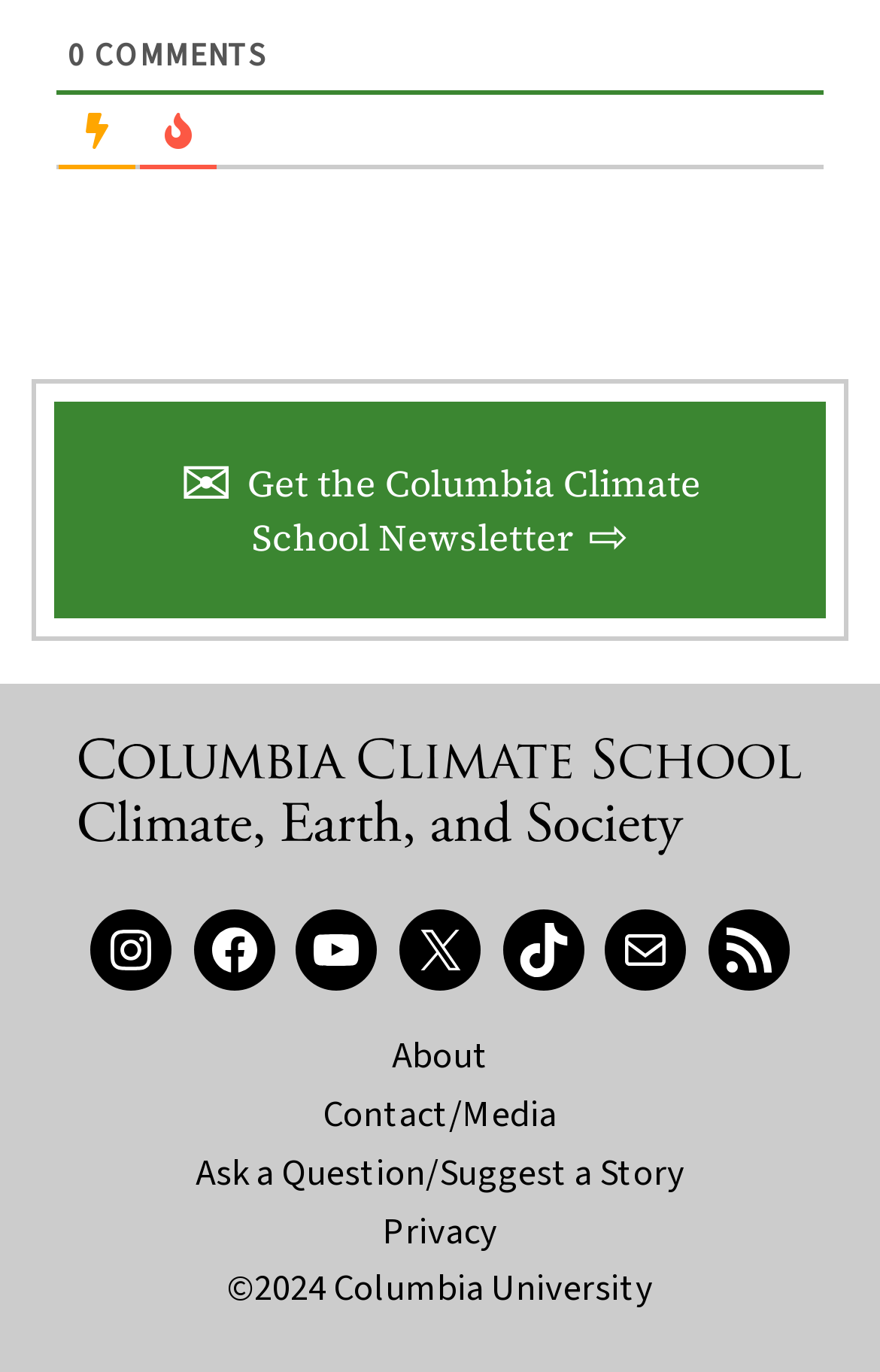Locate the bounding box coordinates of the element that needs to be clicked to carry out the instruction: "View Village Directory". The coordinates should be given as four float numbers ranging from 0 to 1, i.e., [left, top, right, bottom].

None